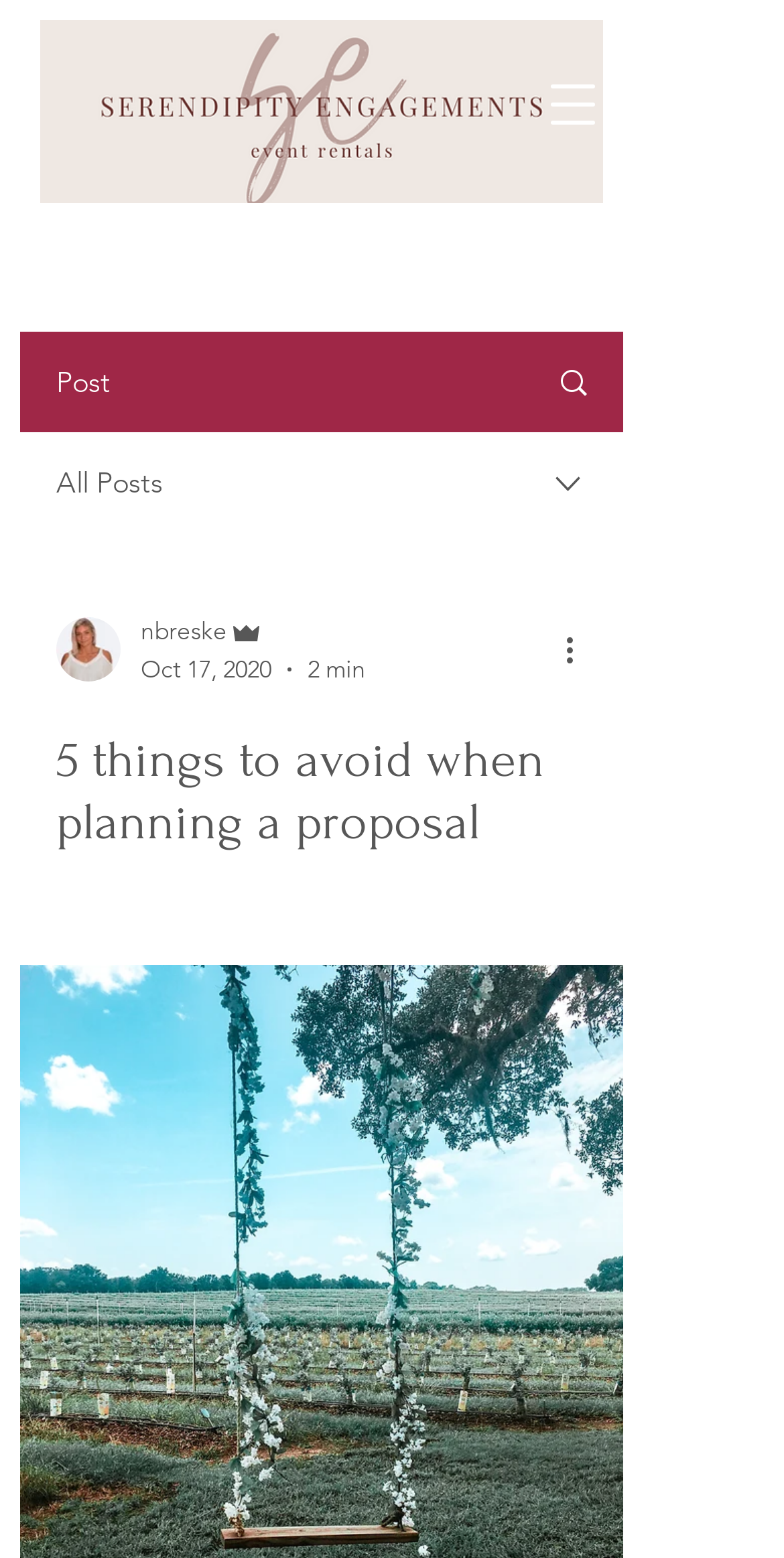Can you give a detailed response to the following question using the information from the image? What is the category of the article?

I found the category of the article by looking at the StaticText element that contains the category. The category 'Post' is listed as a StaticText element, indicating that it is the category of the article.